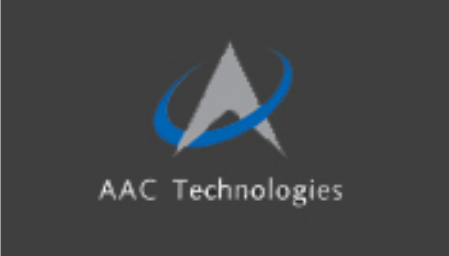Respond to the question below with a single word or phrase: What is the shape of the stylized letter 'A'?

Modern aesthetic